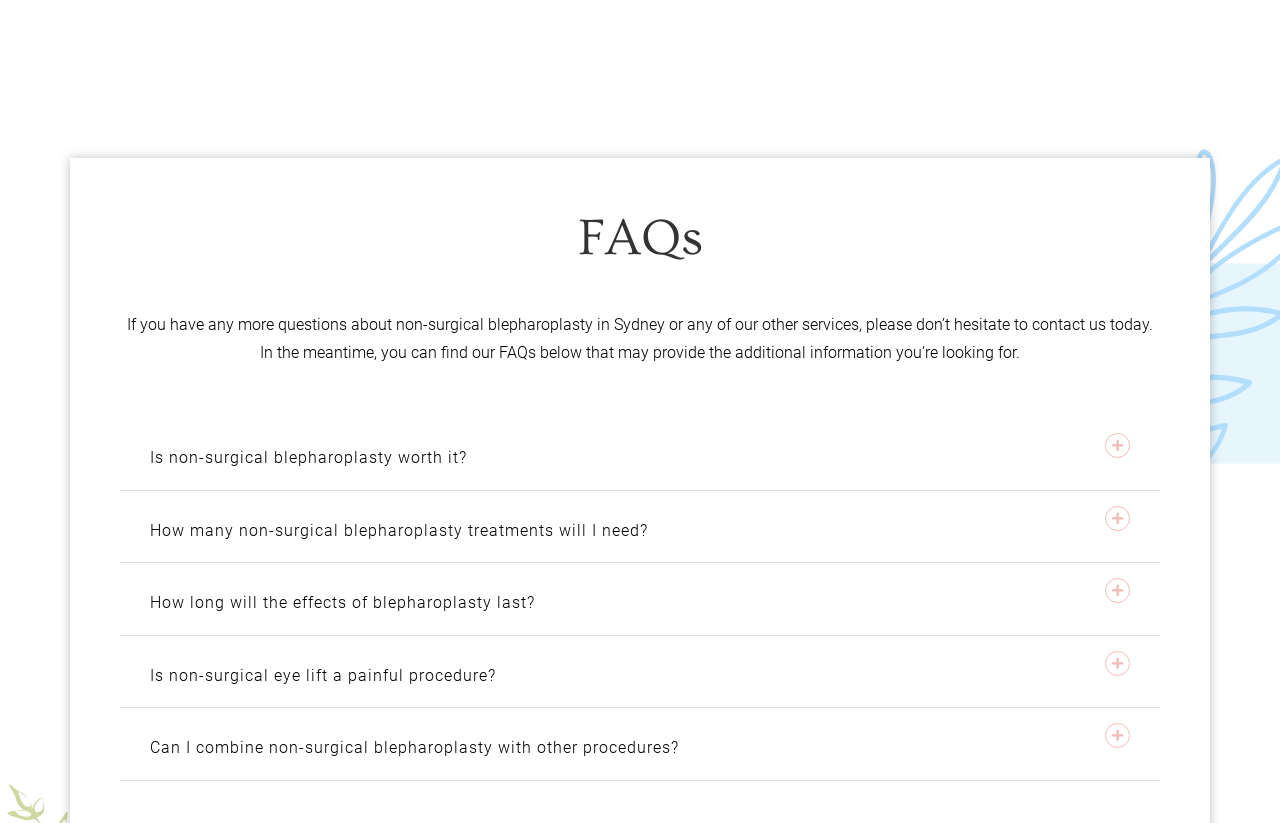Please find the bounding box coordinates of the clickable region needed to complete the following instruction: "Click the 'Is non-surgical blepharoplasty worth it?' button". The bounding box coordinates must consist of four float numbers between 0 and 1, i.e., [left, top, right, bottom].

[0.094, 0.508, 0.906, 0.596]